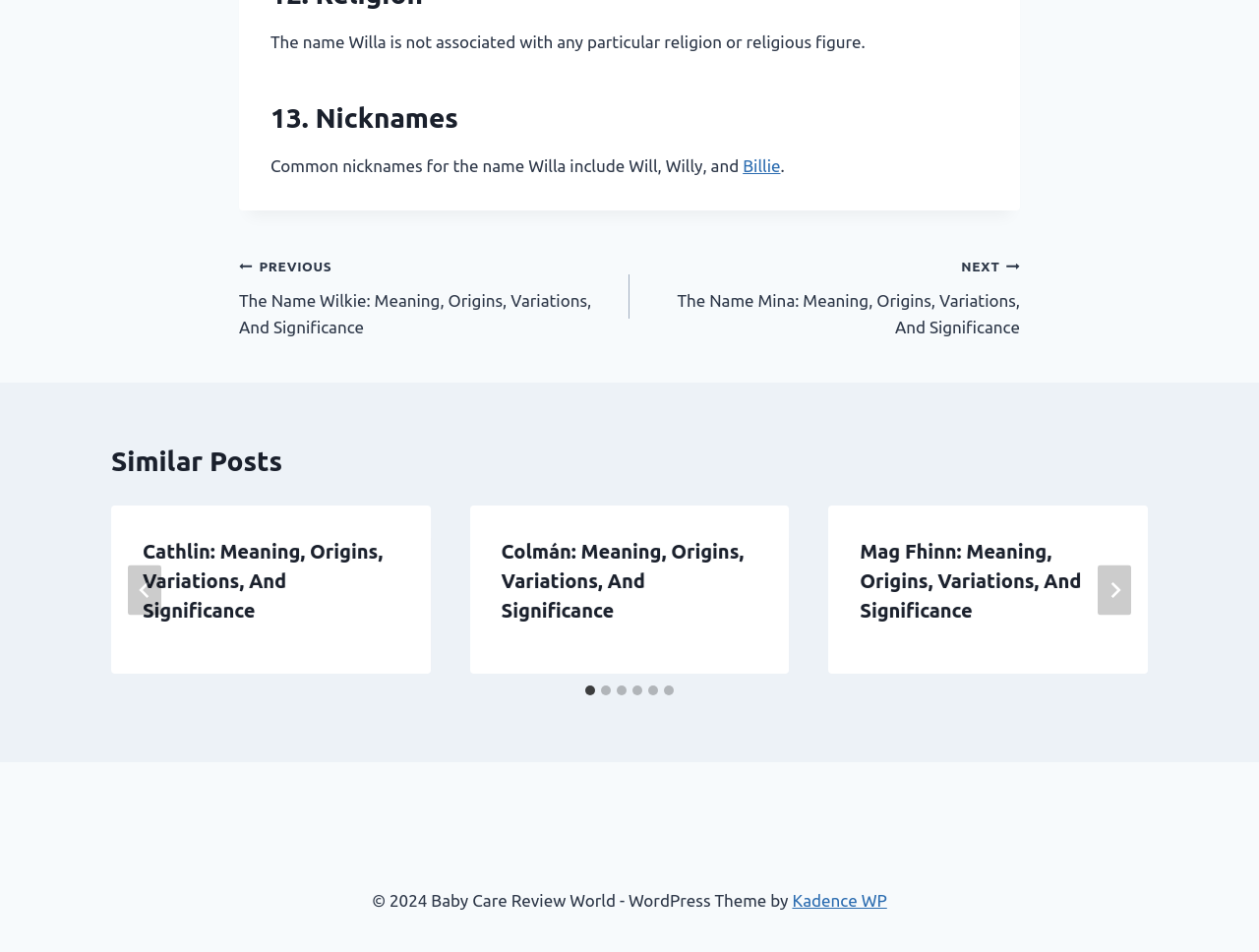Locate the bounding box coordinates of the segment that needs to be clicked to meet this instruction: "Click the 'Go to last slide' button".

[0.102, 0.593, 0.128, 0.646]